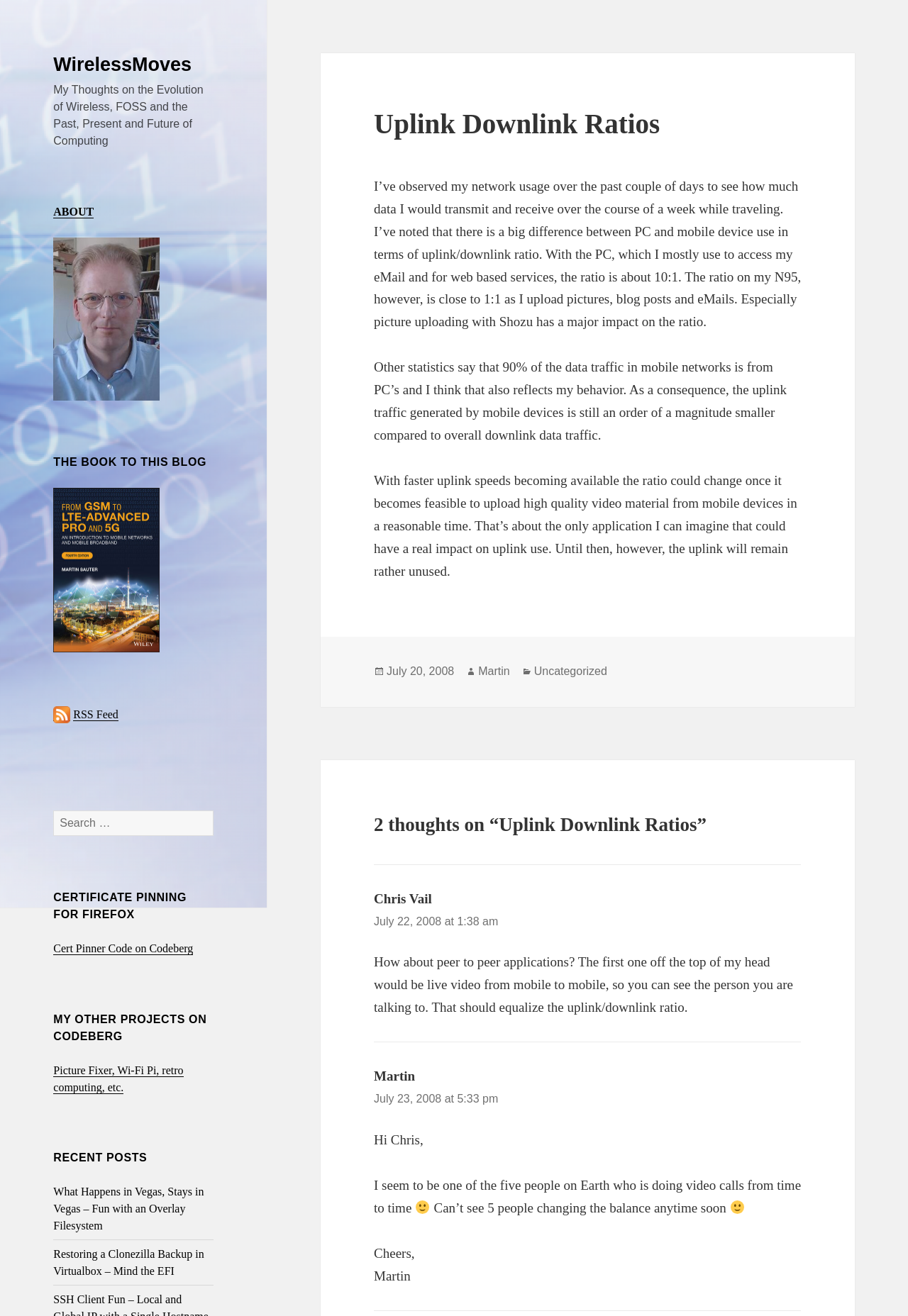Please mark the clickable region by giving the bounding box coordinates needed to complete this instruction: "Read the comment from Chris Vail".

[0.412, 0.677, 0.476, 0.688]